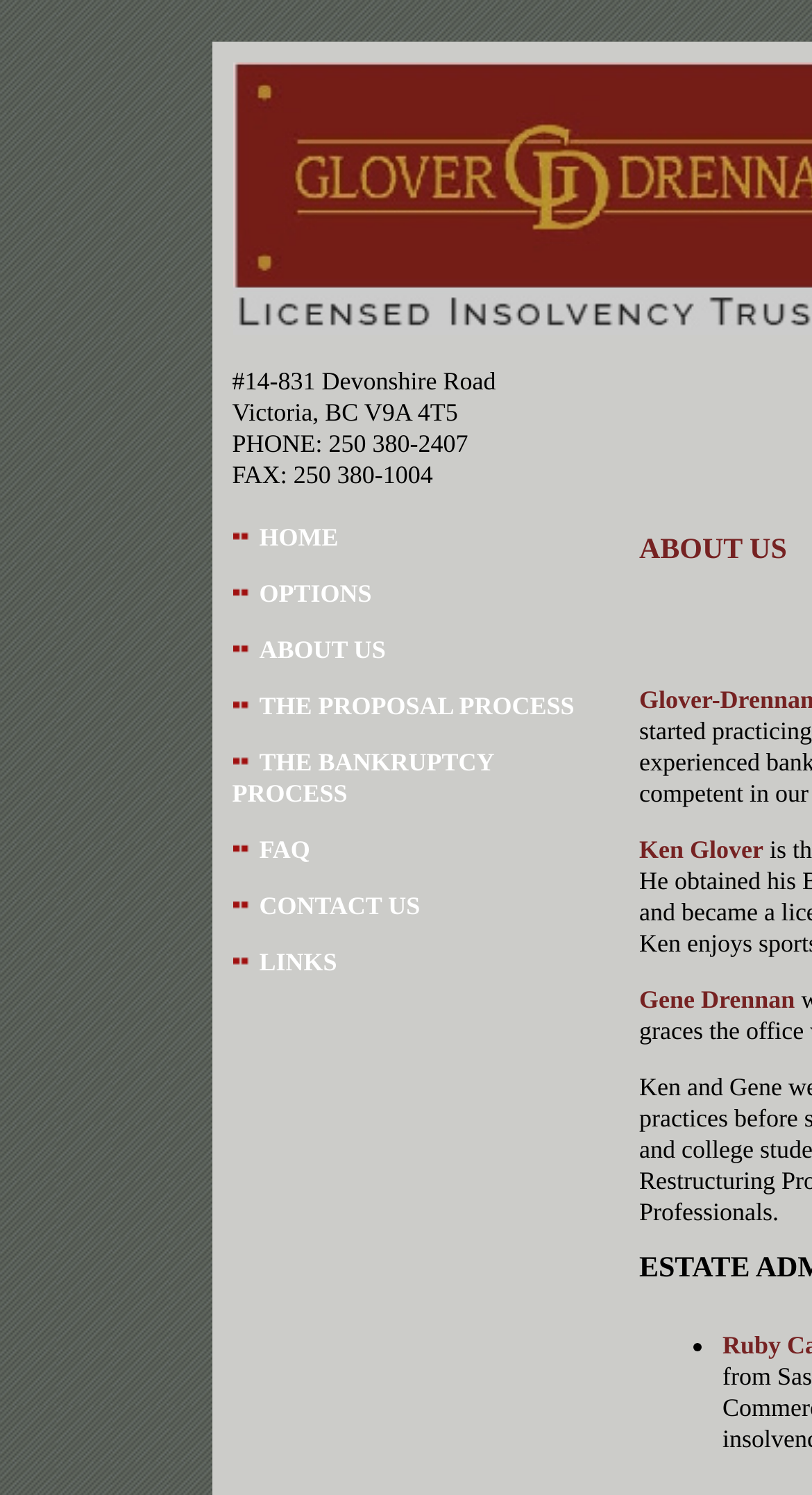Pinpoint the bounding box coordinates of the area that must be clicked to complete this instruction: "Click the PHONE number".

[0.273, 0.238, 0.762, 0.336]